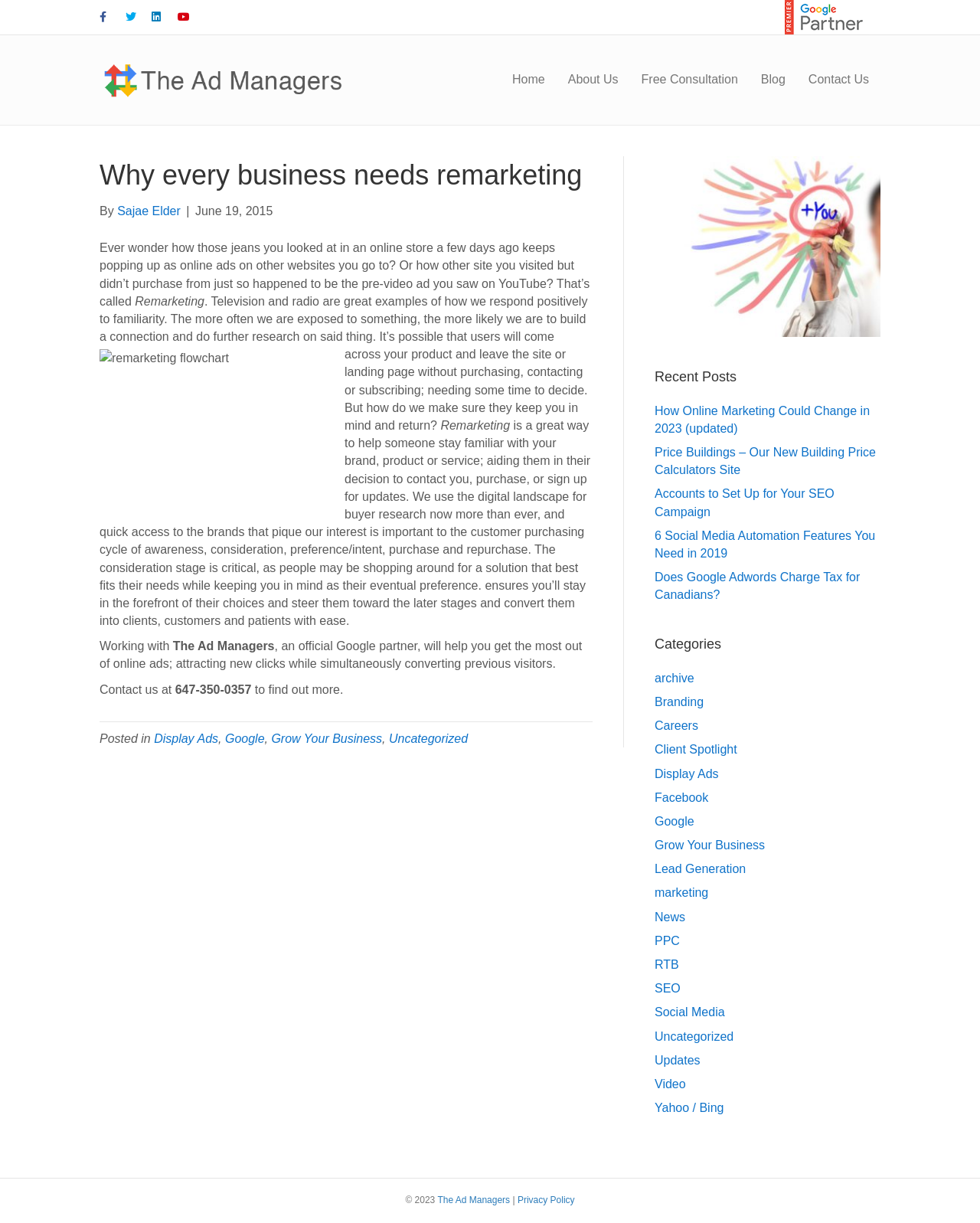Refer to the image and provide an in-depth answer to the question: 
What is the name of the company that can help with online ads?

The company is mentioned in the article as an official Google partner that can help with online ads, and it is also mentioned in the footer of the webpage as the copyright holder.